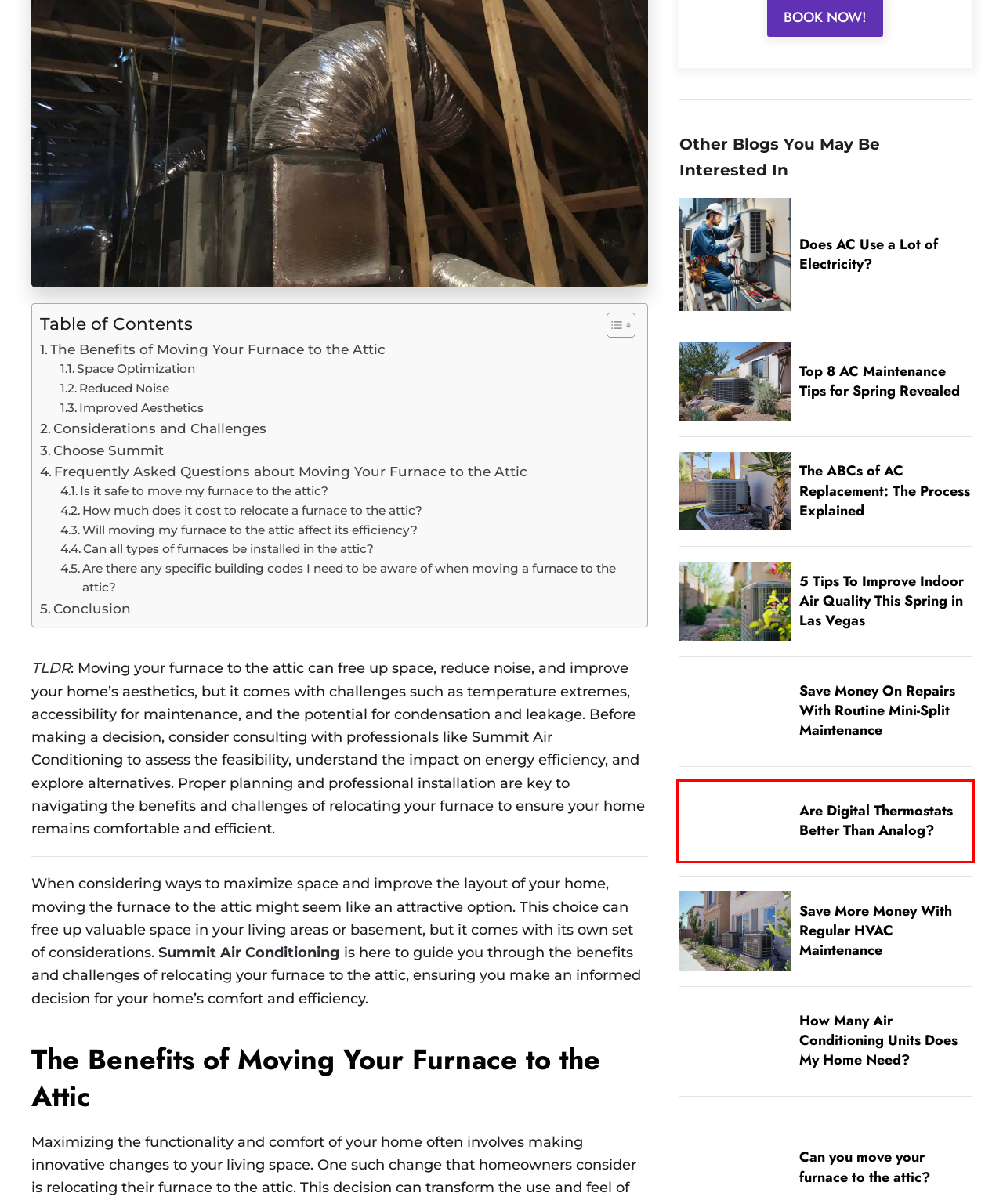You have a screenshot of a webpage where a red bounding box highlights a specific UI element. Identify the description that best matches the resulting webpage after the highlighted element is clicked. The choices are:
A. How Many Air Conditioning Units Does My Home Need: Guide | Summit Air Conditioning & Heating
B. Does AC Use a Lot of Electricity?
C. Top Spring AC Maintenance Tips to Ensure Efficiency
D. 5 Essential Tips to Enhance Your Home's Air Quality This Spring
E. Digital vs Analog Thermostats | Summit Air Conditioning & Heating
F. Avoid Costly Repairs with Routine Mini-Split Maintenance | Summit Air Conditioning & Heating
G. How HVAC Maintenance Can Save You Money | Summit Air Conditioning & Heating
H. The ABCs of AC Replacement | An Essential Guide for Buyers | Summit Air Conditioning & Heating

E